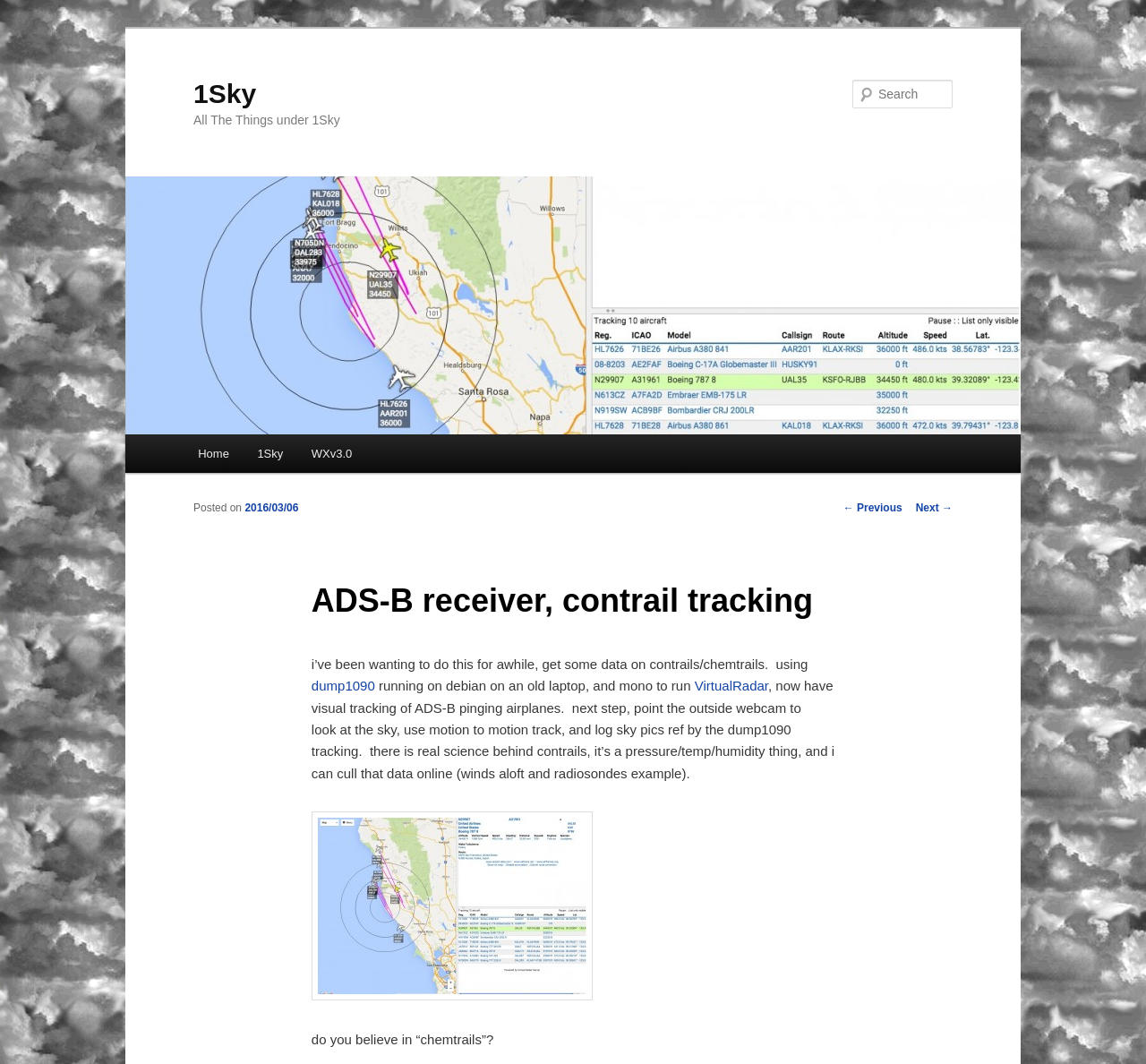Please determine the bounding box coordinates for the UI element described here. Use the format (top-left x, top-left y, bottom-right x, bottom-right y) with values bounded between 0 and 1: parent_node: Search name="s" placeholder="Search"

[0.744, 0.075, 0.831, 0.102]